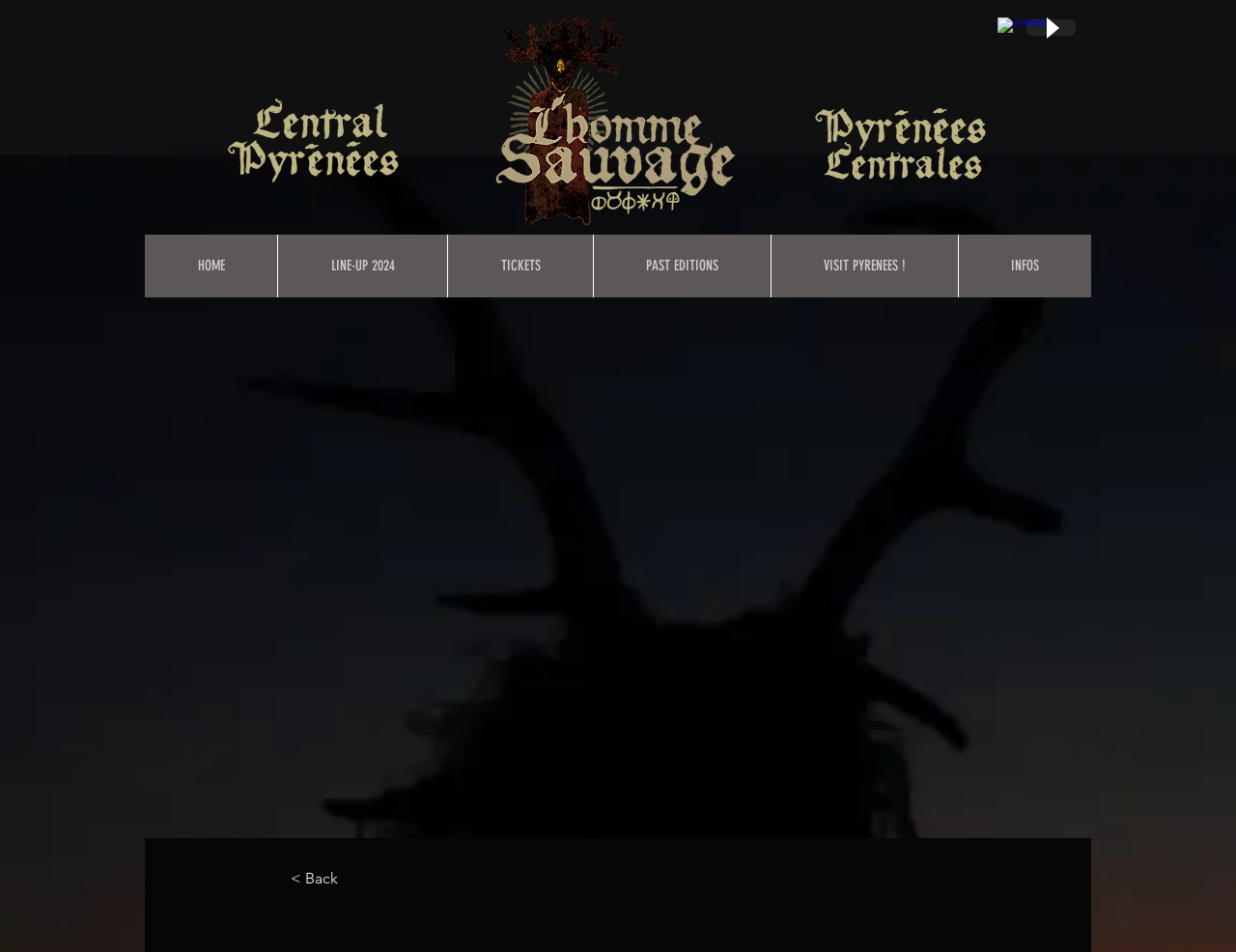Using a single word or phrase, answer the following question: 
What is the direction of the link?

Back